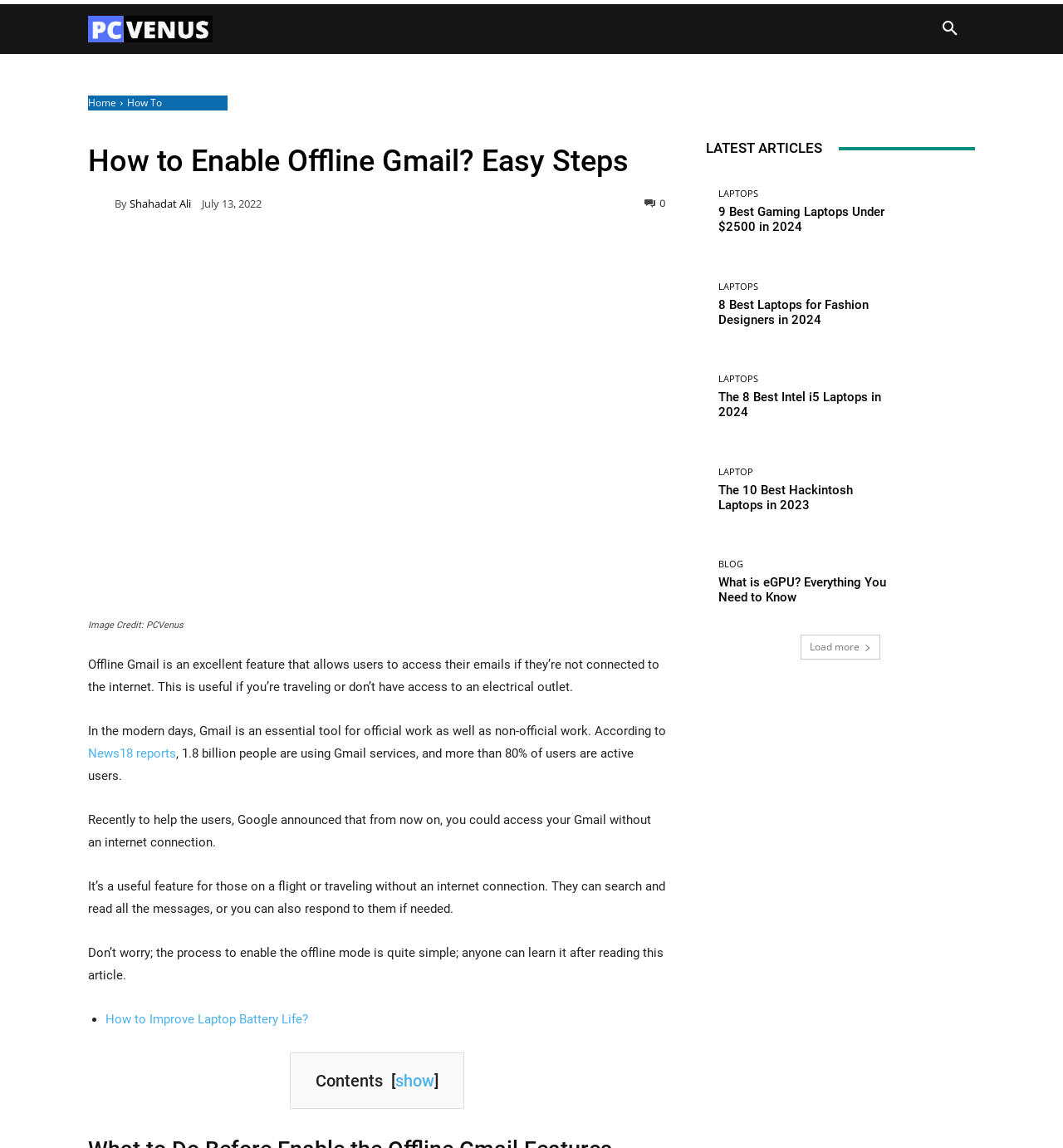Provide the bounding box coordinates of the HTML element described as: "parent_node: Image Credit: PCVenus". The bounding box coordinates should be four float numbers between 0 and 1, i.e., [left, top, right, bottom].

[0.083, 0.198, 0.627, 0.534]